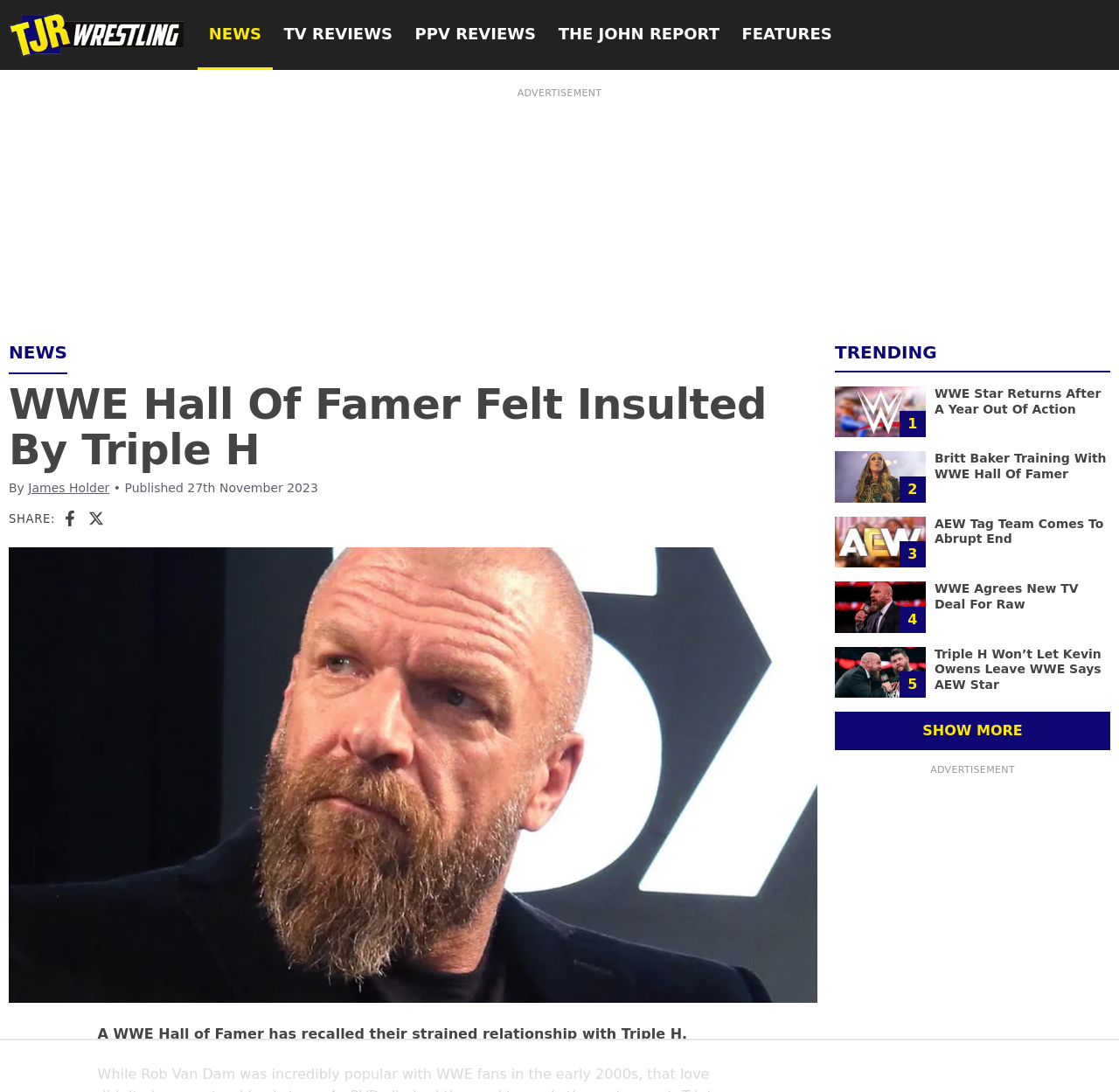Provide a one-word or short-phrase answer to the question:
How many navigation links are at the top?

5